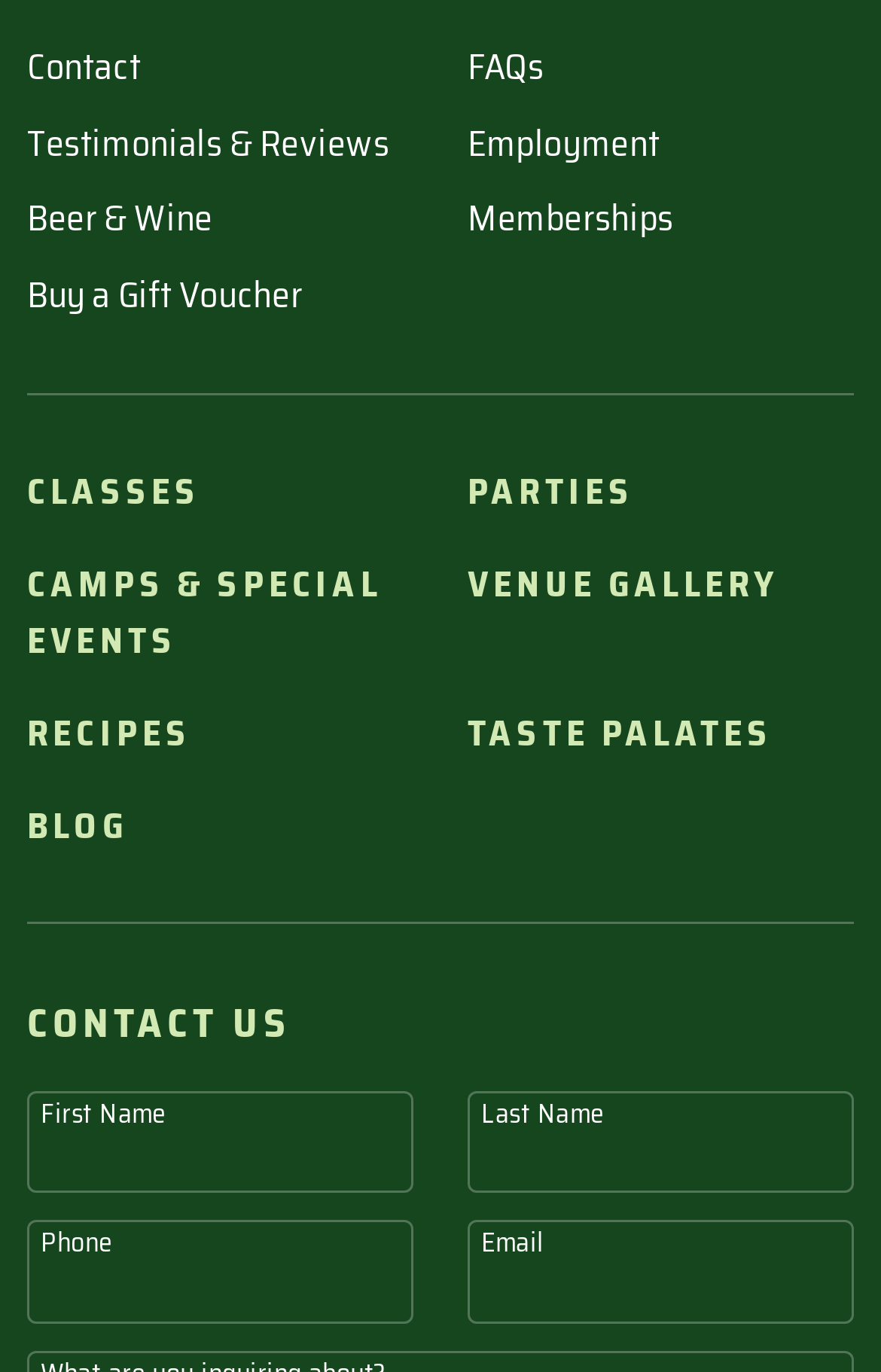Locate the bounding box coordinates of the element's region that should be clicked to carry out the following instruction: "Browse Gewerke-Check". The coordinates need to be four float numbers between 0 and 1, i.e., [left, top, right, bottom].

None